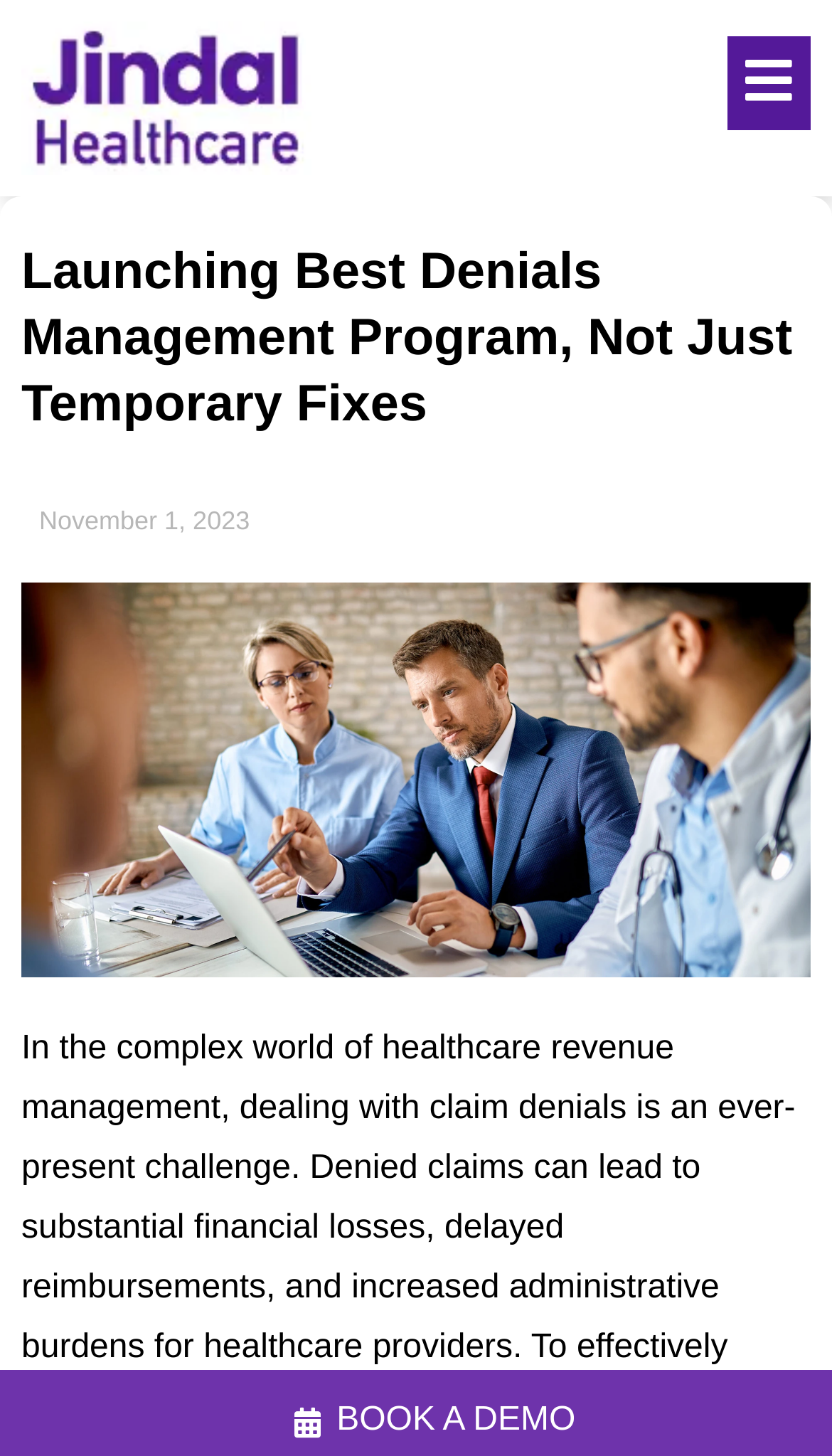Create a detailed summary of the webpage's content and design.

The webpage is about launching a comprehensive denials management program. At the top left, there is a link with no text. To the right of this link, a "Menu" button is located. Below these elements, a heading reads "Launching Best Denials Management Program, Not Just Temporary Fixes". This heading is also a link. 

Below the heading, the date "November 1, 2023" is displayed. Underneath the date, another link with the same text as the heading is positioned, which is accompanied by an image with the same description.